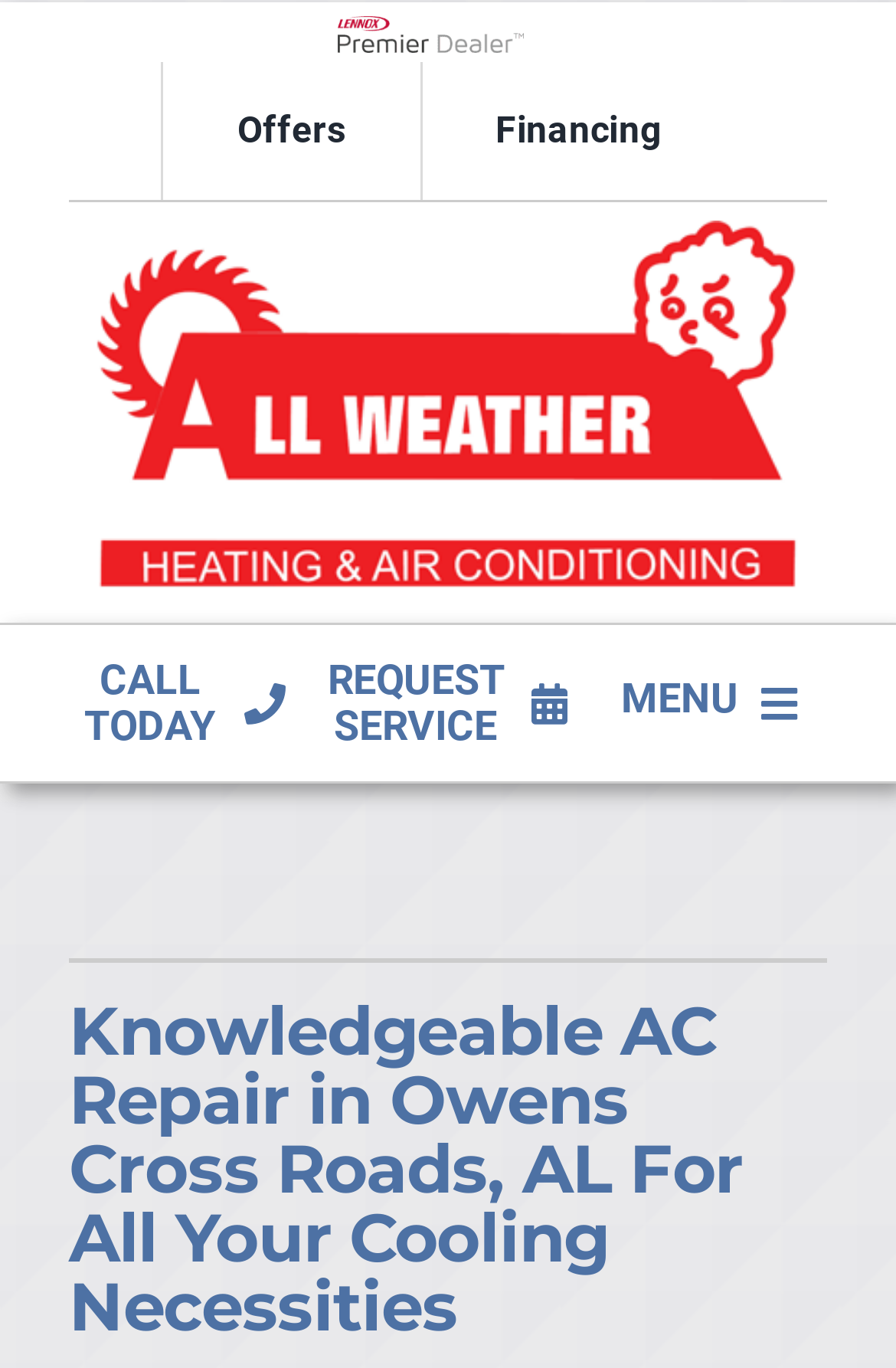Please locate the bounding box coordinates of the element's region that needs to be clicked to follow the instruction: "Open the menu". The bounding box coordinates should be provided as four float numbers between 0 and 1, i.e., [left, top, right, bottom].

[0.642, 0.462, 0.945, 0.566]